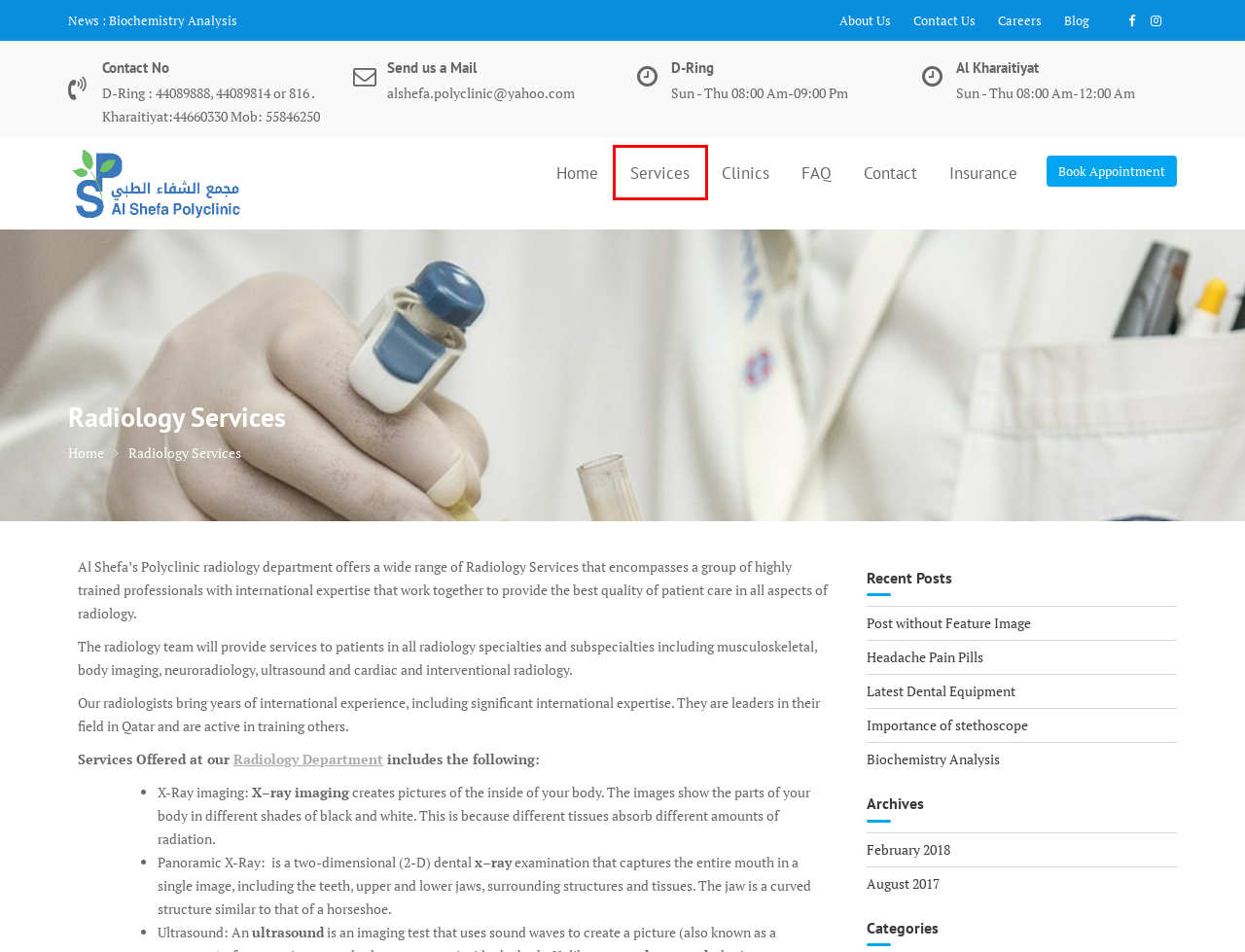Given a webpage screenshot with a red bounding box around a UI element, choose the webpage description that best matches the new webpage after clicking the element within the bounding box. Here are the candidates:
A. INSURANCE - Alshefa Polyclinic
B. Clinics - Al Shefa Polyclinic
C. Headache Pain Pills - Alshefa Polyclinic
D. Our Services - Al Shefa Polyclinic
E. Importance of stethoscope - Alshefa Polyclinic
F. Contact Us - Alshefa Polyclinic
G. Post without Feature Image - Alshefa Polyclinic
H. About Our Clinic - Al Shefa Polyclinic in Doha, Qatar

D